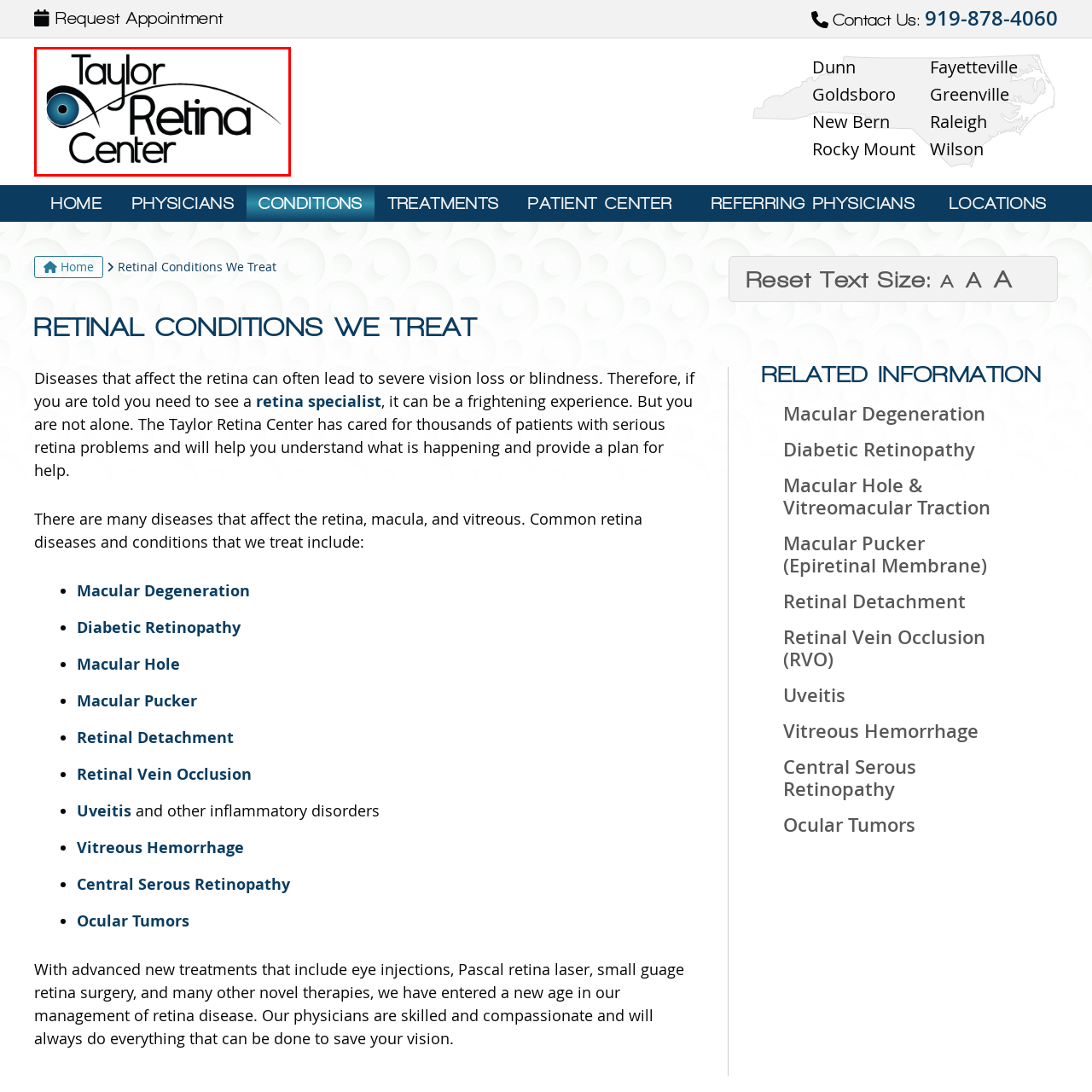What type of care does the Taylor Retina Center specialize in?
Study the image within the red bounding box and deliver a detailed answer.

The caption highlights the center's specialization in retina care, which is symbolized by the stylized eye in the logo and emphasized by the surrounding text.